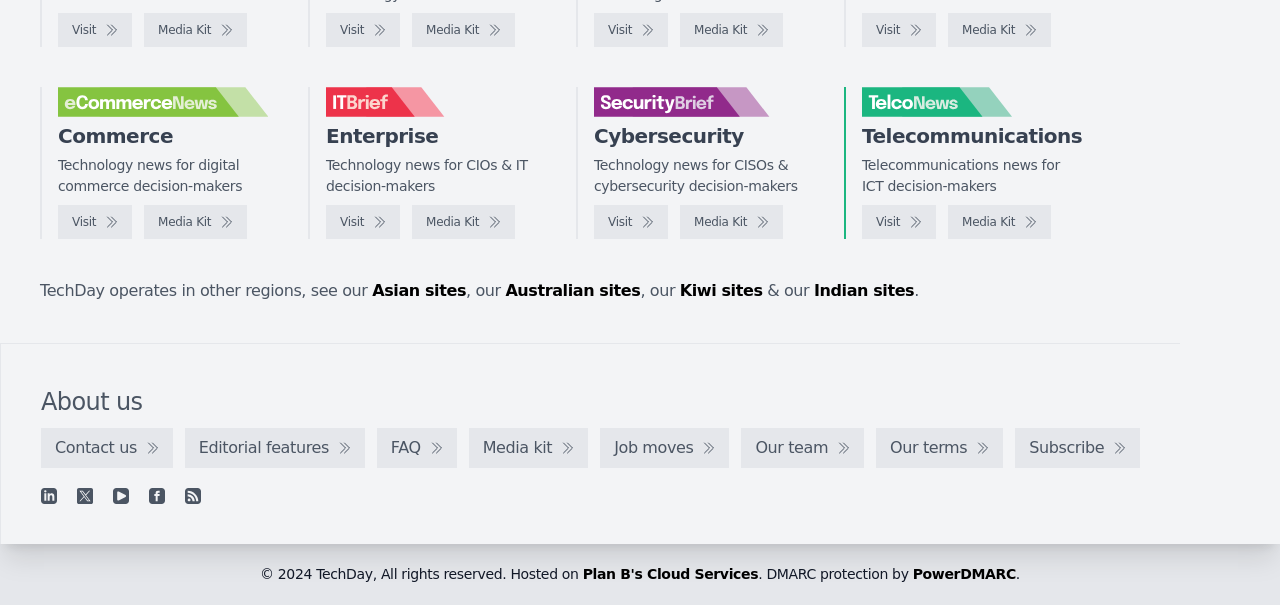Answer in one word or a short phrase: 
How many regions does TechDay operate in?

Multiple